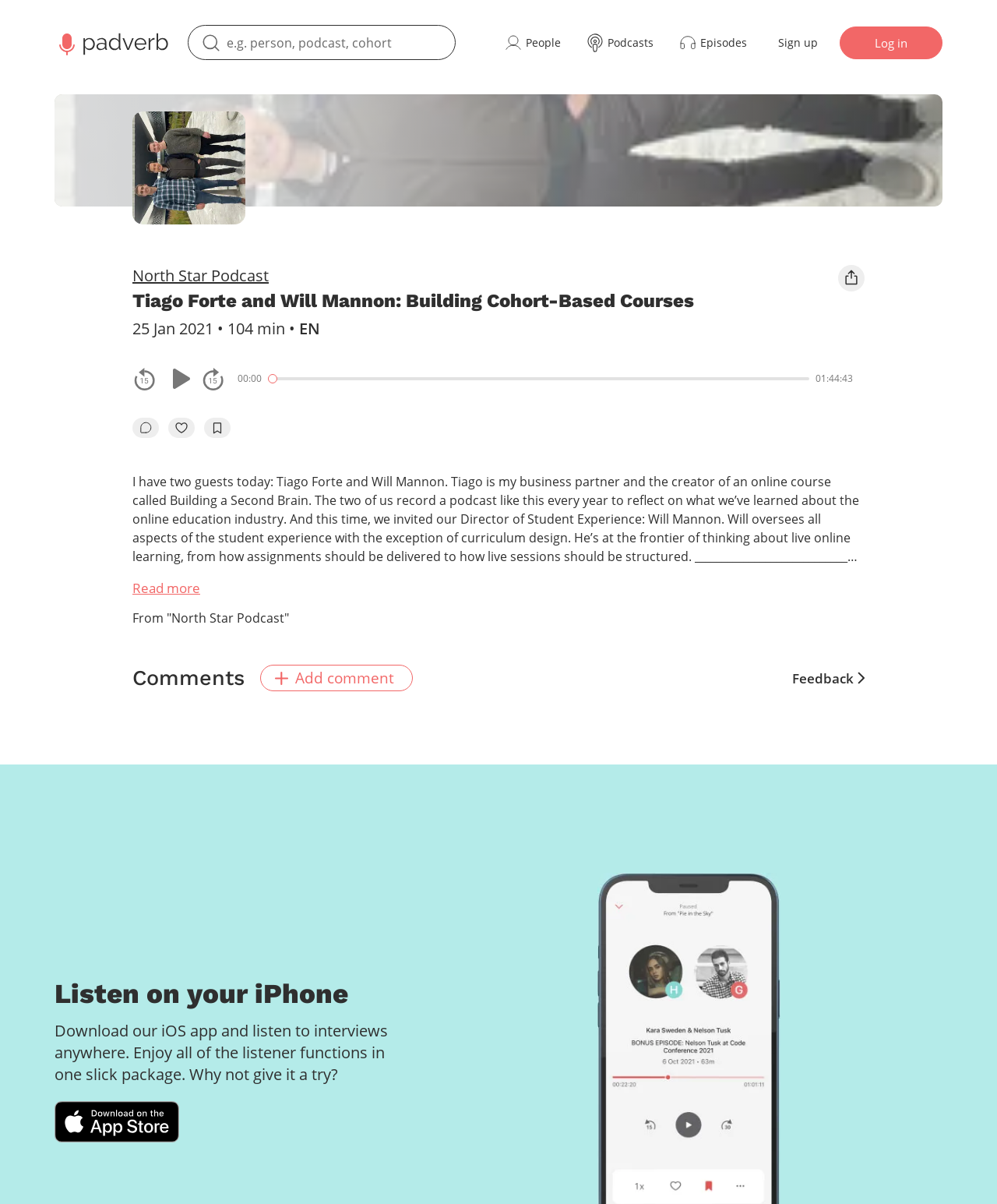How many buttons are there on the webpage?
Please provide a single word or phrase based on the screenshot.

11